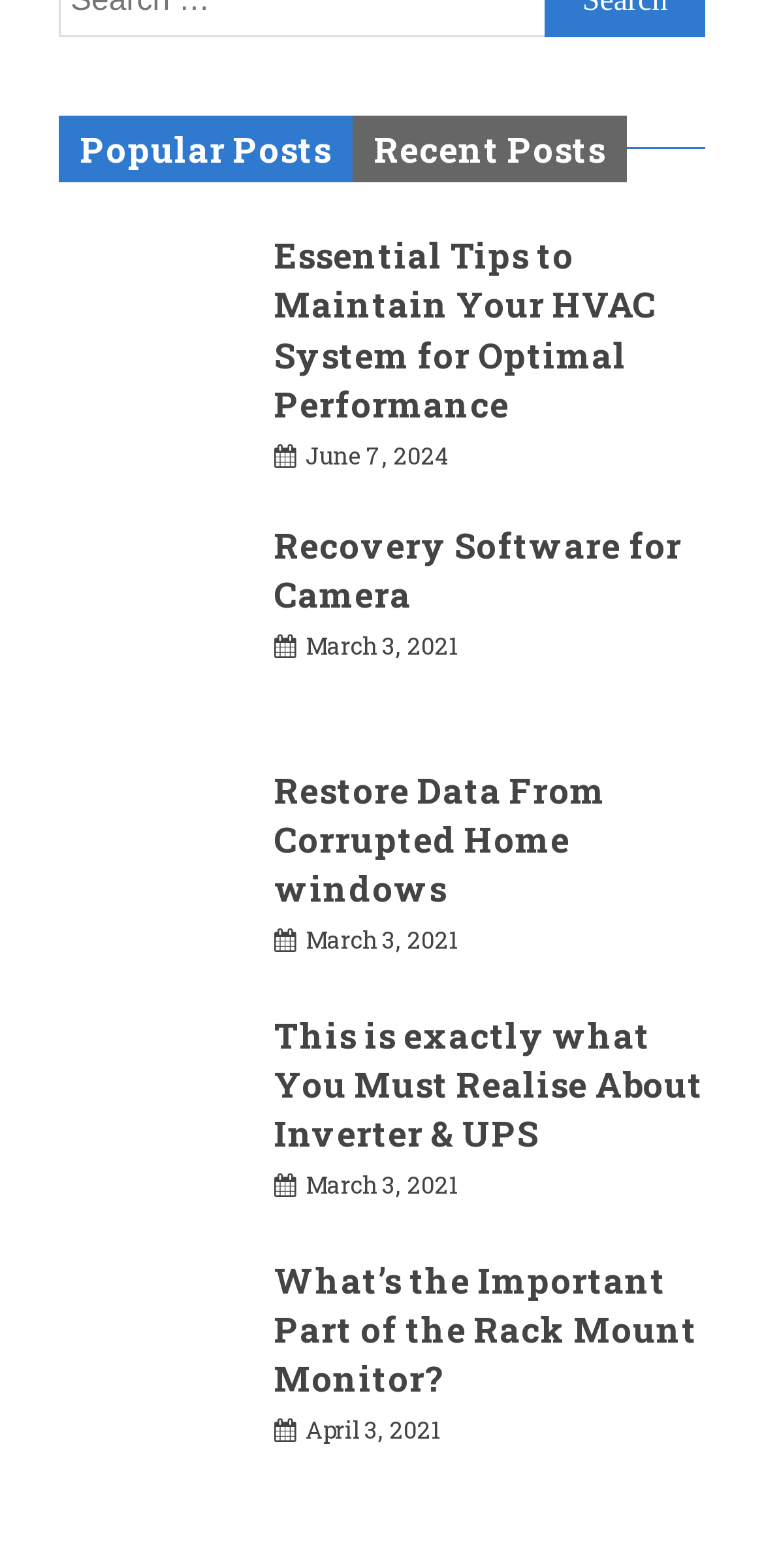Identify the bounding box coordinates for the element that needs to be clicked to fulfill this instruction: "Explore This is exactly what You Must Realise About Inverter & UPS". Provide the coordinates in the format of four float numbers between 0 and 1: [left, top, right, bottom].

[0.359, 0.645, 0.923, 0.745]